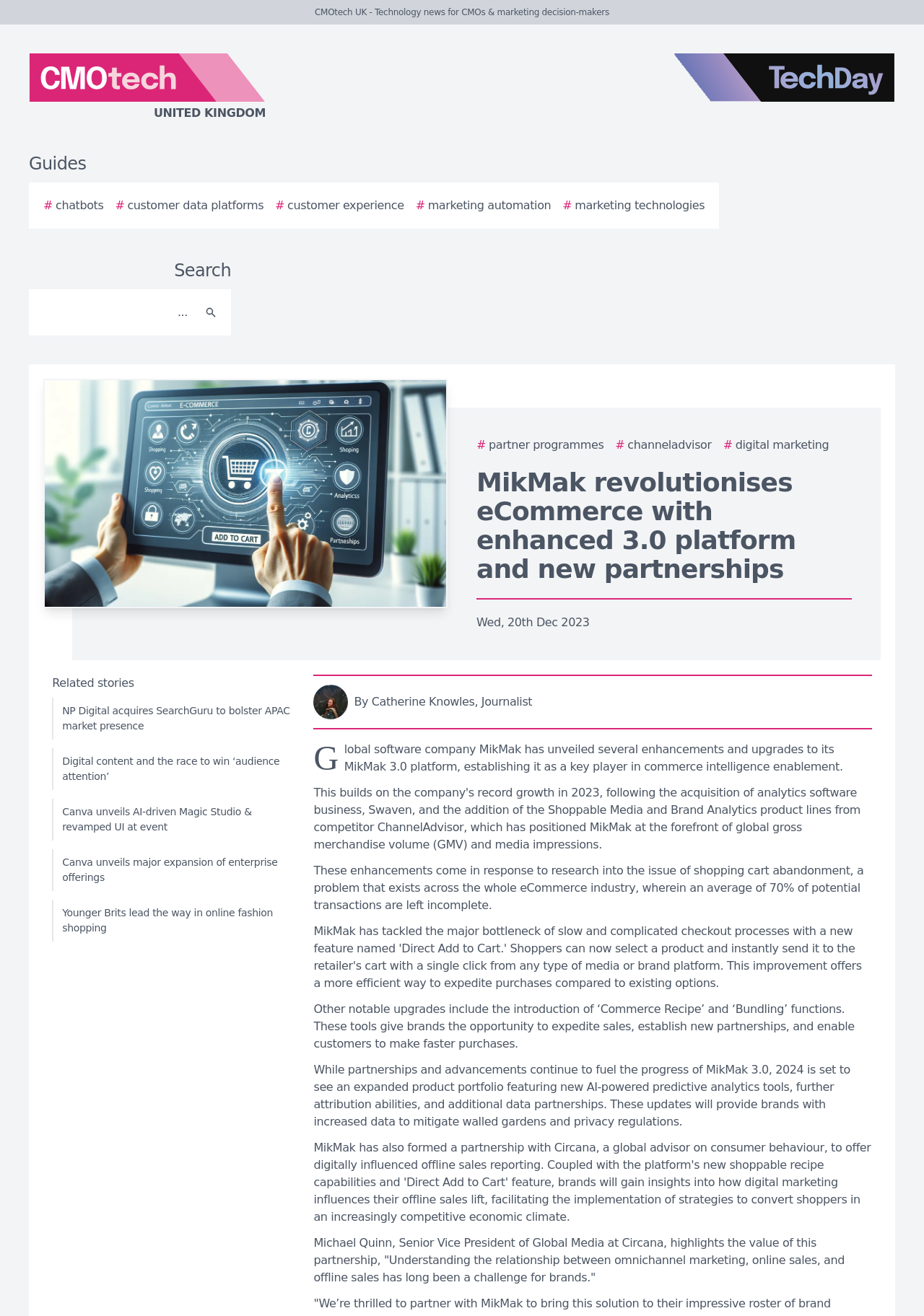Find the bounding box coordinates for the element that must be clicked to complete the instruction: "Read about customer experience". The coordinates should be four float numbers between 0 and 1, indicated as [left, top, right, bottom].

[0.298, 0.15, 0.437, 0.163]